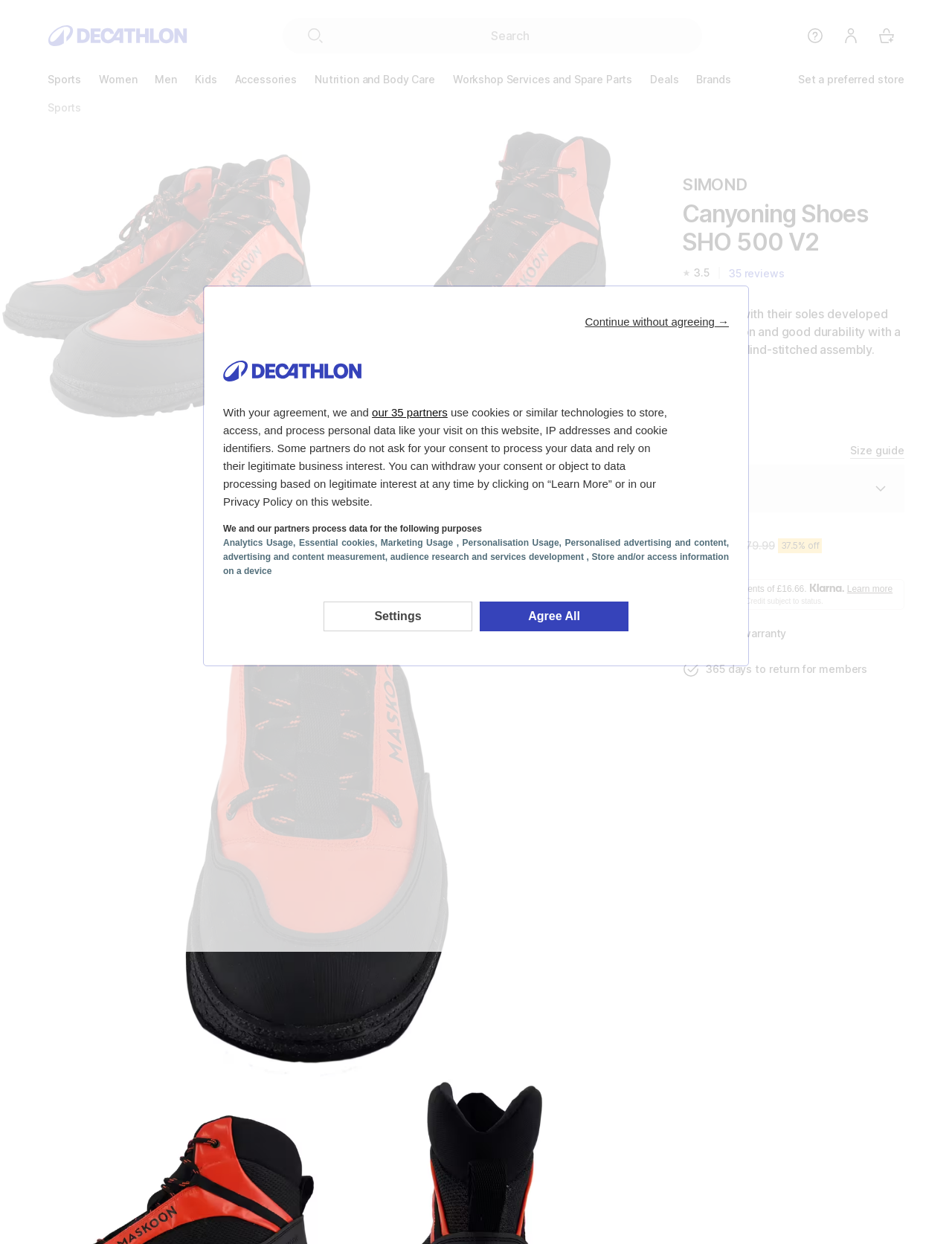Determine the main text heading of the webpage and provide its content.

Canyoning Shoes SHO 500 V2